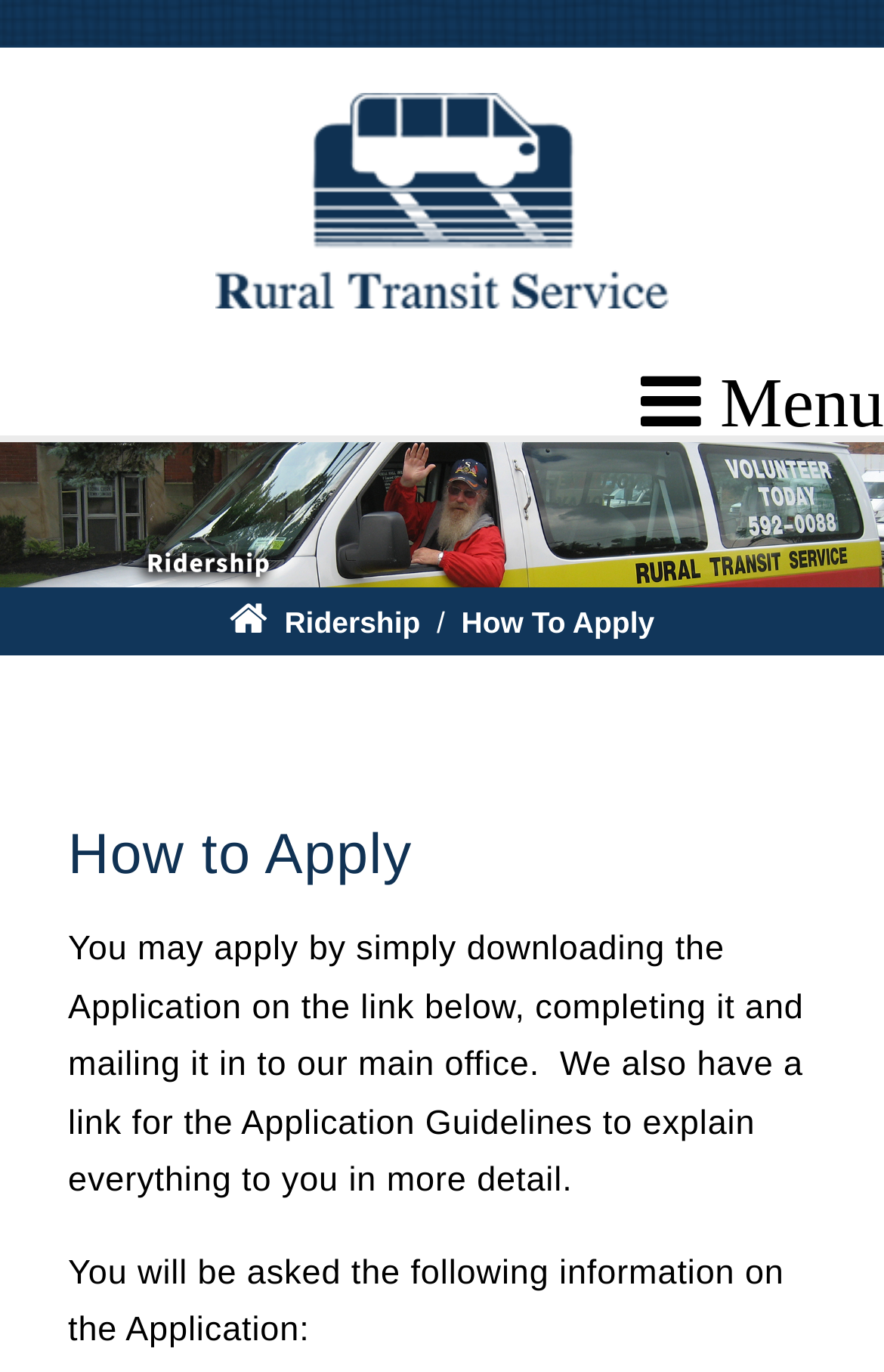What information is required on the application?
Please craft a detailed and exhaustive response to the question.

The webpage states that I will be asked for certain information on the Application, but it does not specify what that information is. However, it is likely to be personal information such as name, address, and contact details.